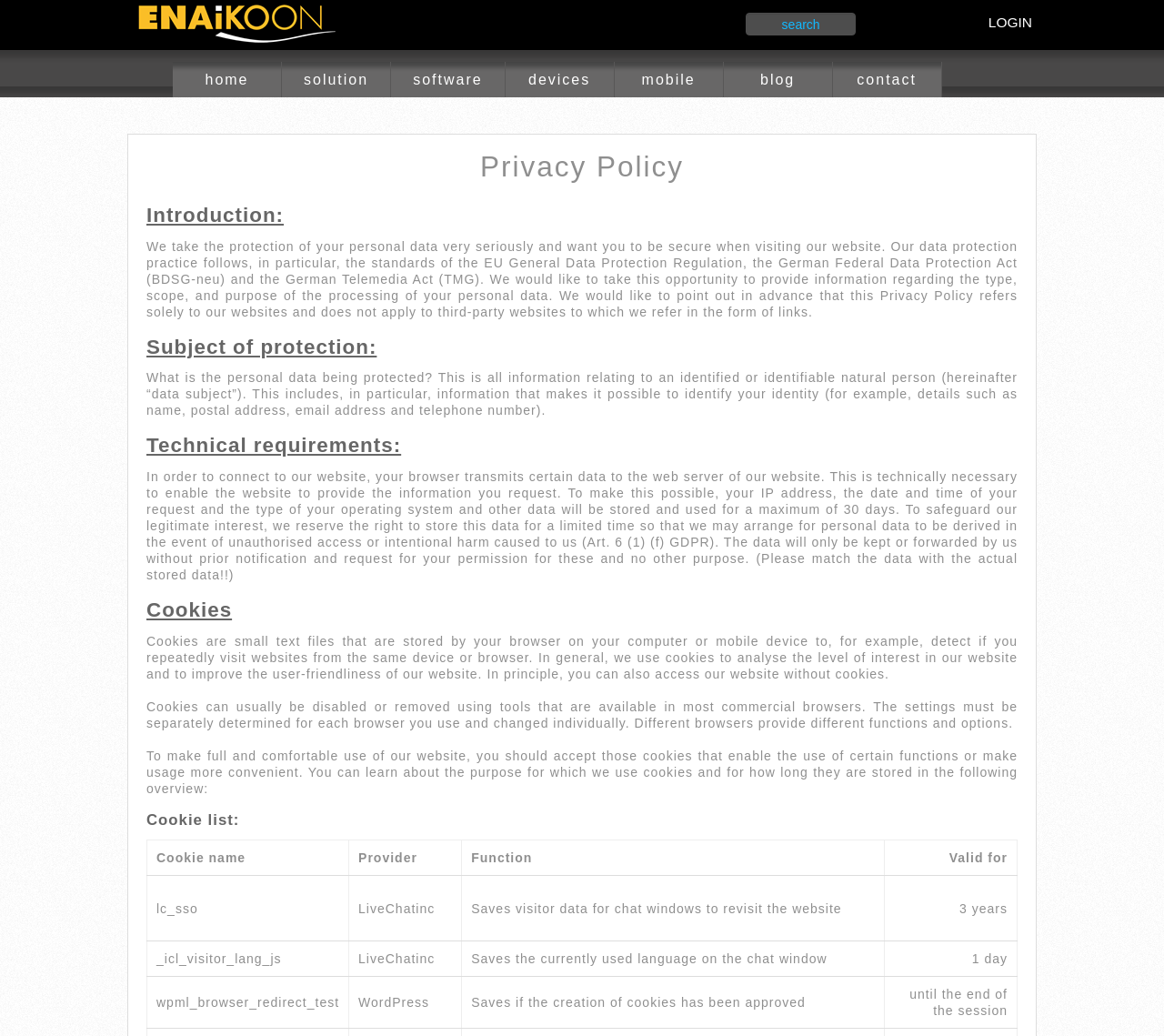From the webpage screenshot, predict the bounding box coordinates (top-left x, top-left y, bottom-right x, bottom-right y) for the UI element described here: Devices

[0.434, 0.06, 0.528, 0.094]